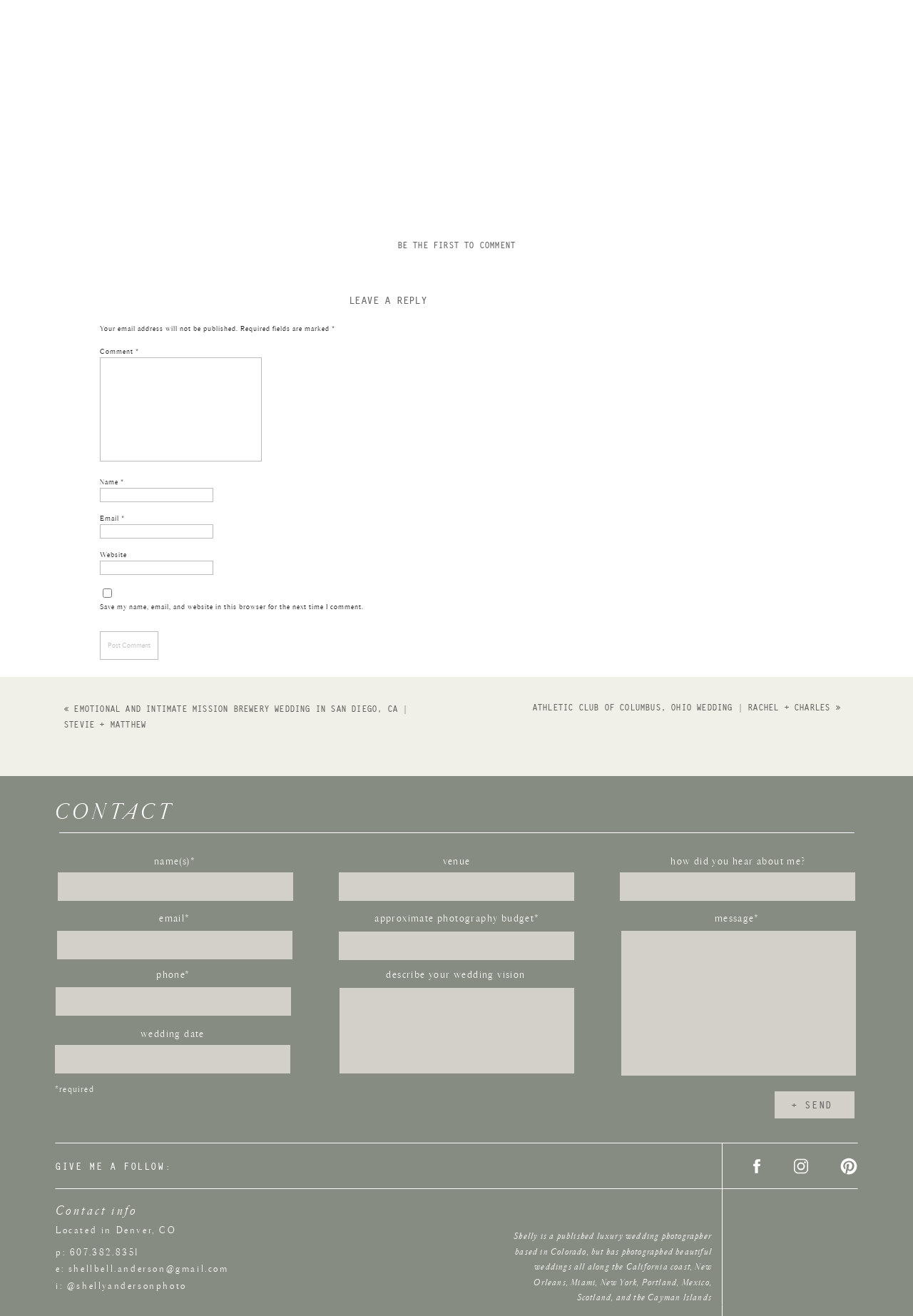What is the approximate location of the 'Post Comment' button?
Refer to the image and give a detailed response to the question.

The 'Post Comment' button is located at the top-right section of the page, below the 'Leave a Reply' heading and above the comment form fields. Its bounding box coordinates are [0.109, 0.48, 0.173, 0.501].